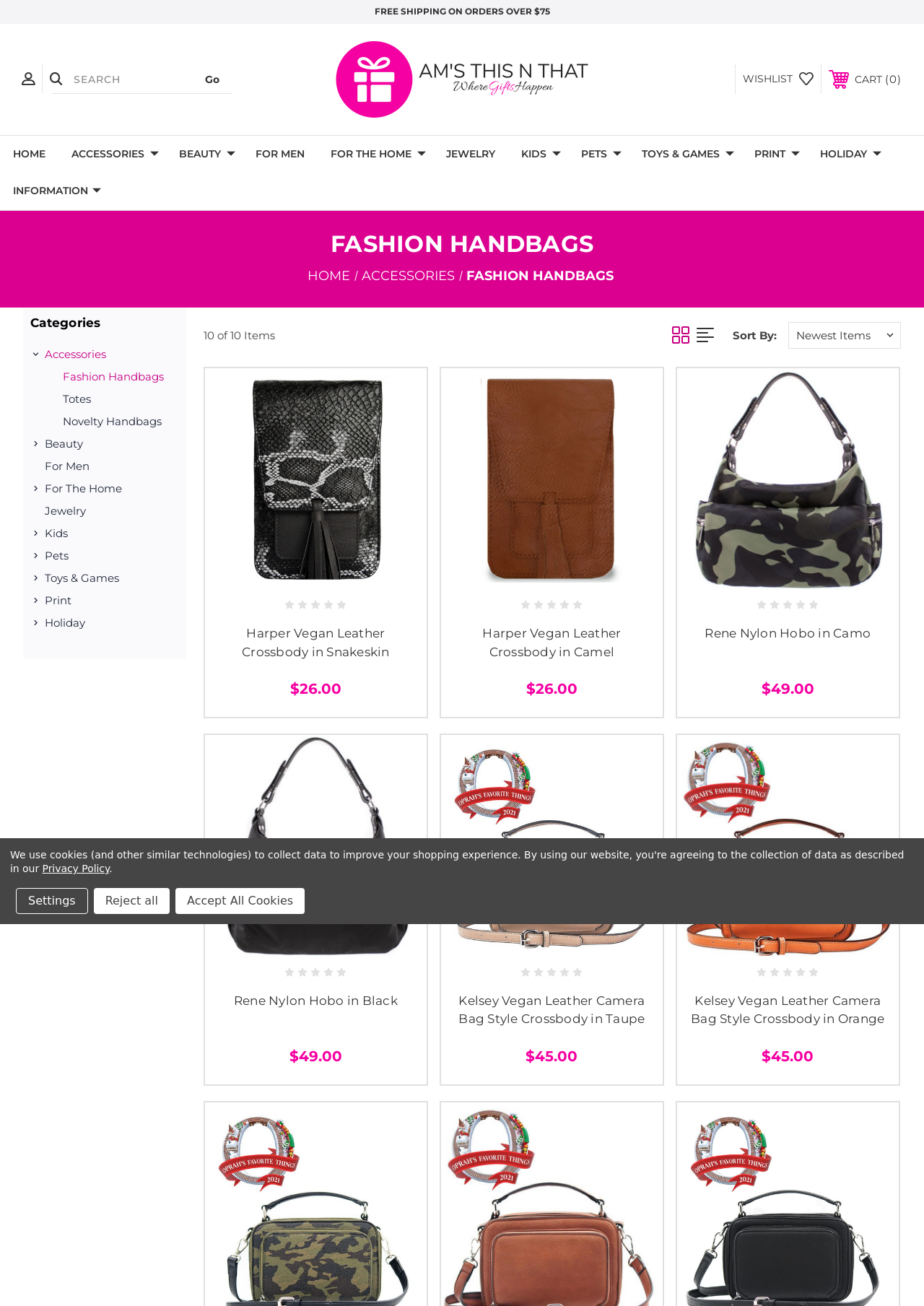Please identify the bounding box coordinates of the element I need to click to follow this instruction: "View the 'FASHION HANDBAGS' category".

[0.0, 0.178, 1.0, 0.196]